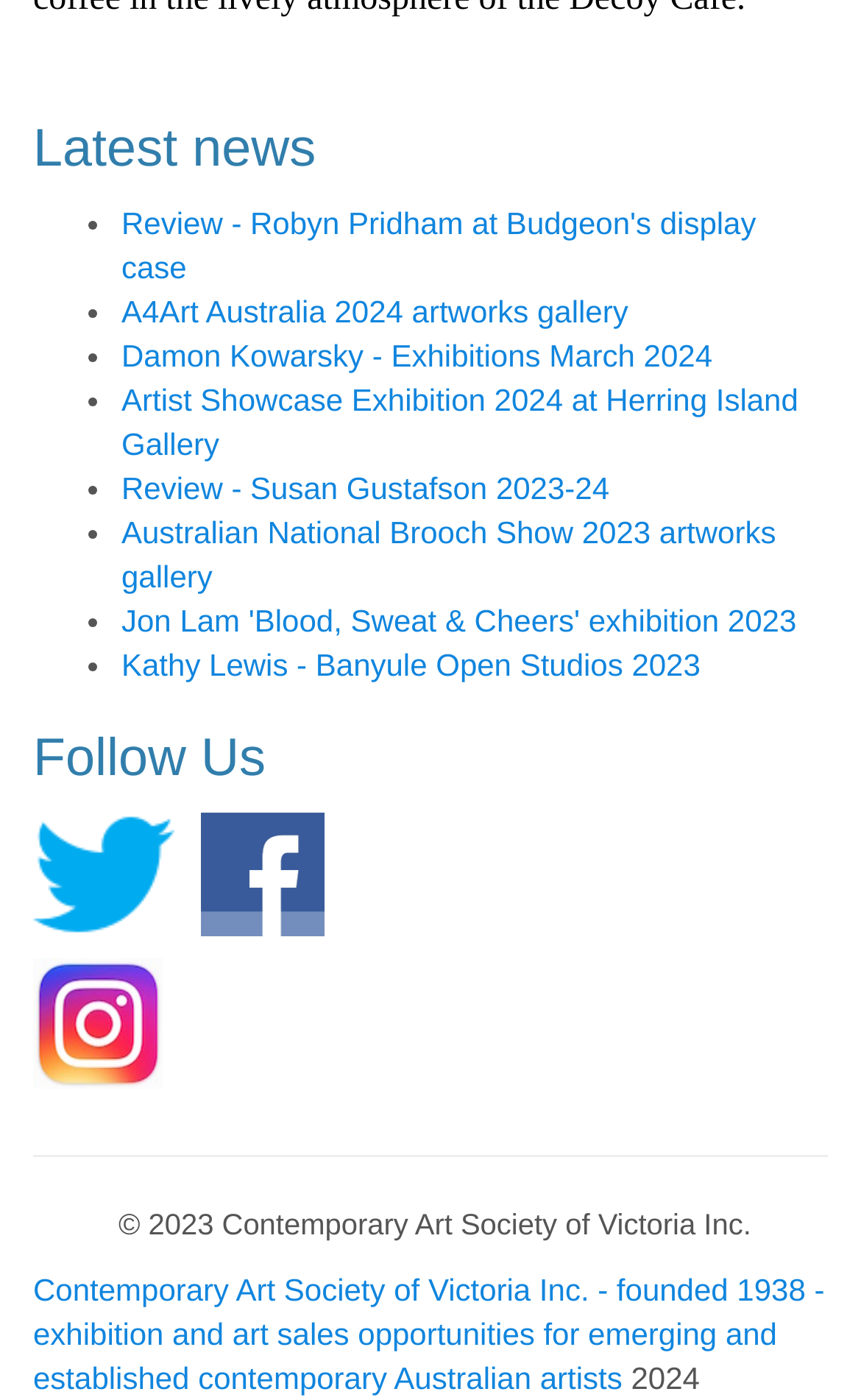What is the copyright year of the webpage?
Refer to the image and provide a detailed answer to the question.

At the bottom of the webpage, I found a copyright notice that reads '© 2023 Contemporary Art Society of Victoria Inc.'. This indicates that the copyright year of the webpage is 2023.